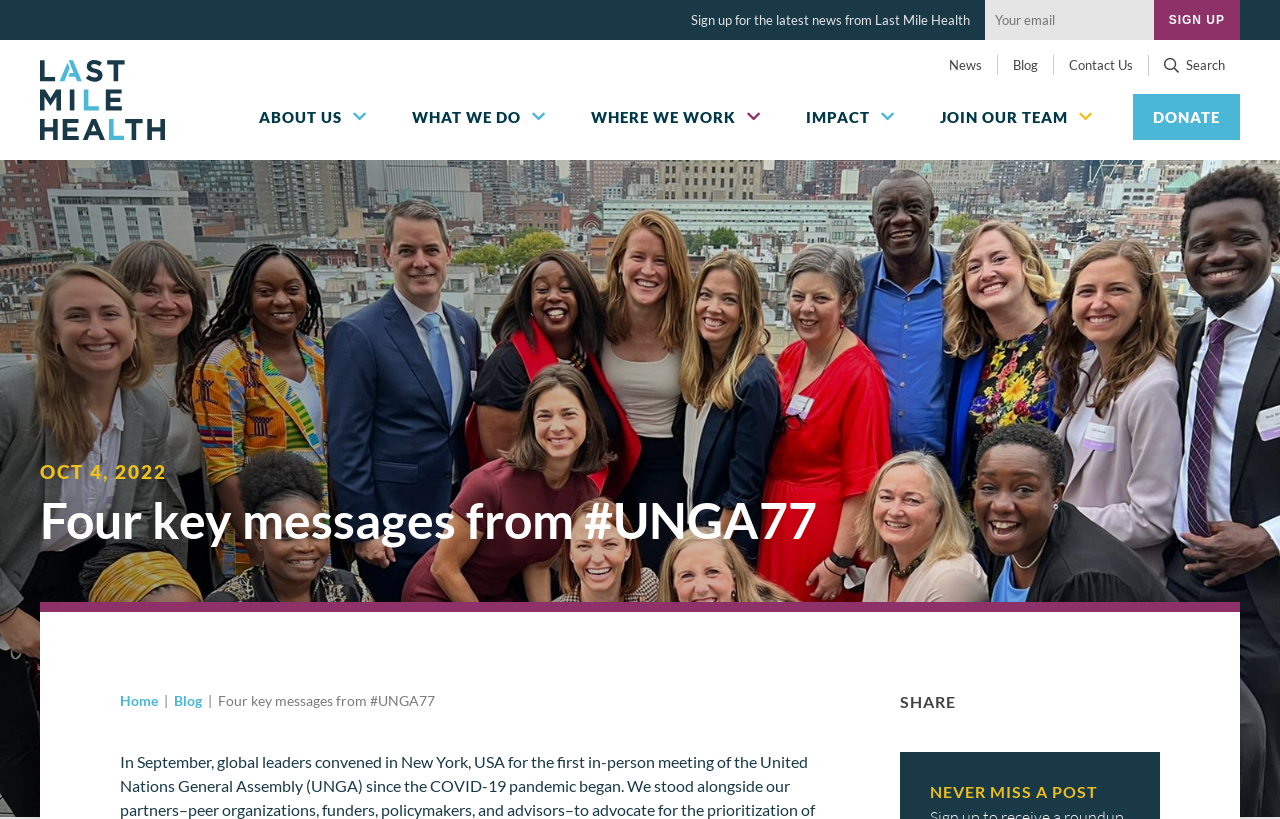Could you highlight the region that needs to be clicked to execute the instruction: "Read the latest blog post"?

[0.791, 0.07, 0.811, 0.089]